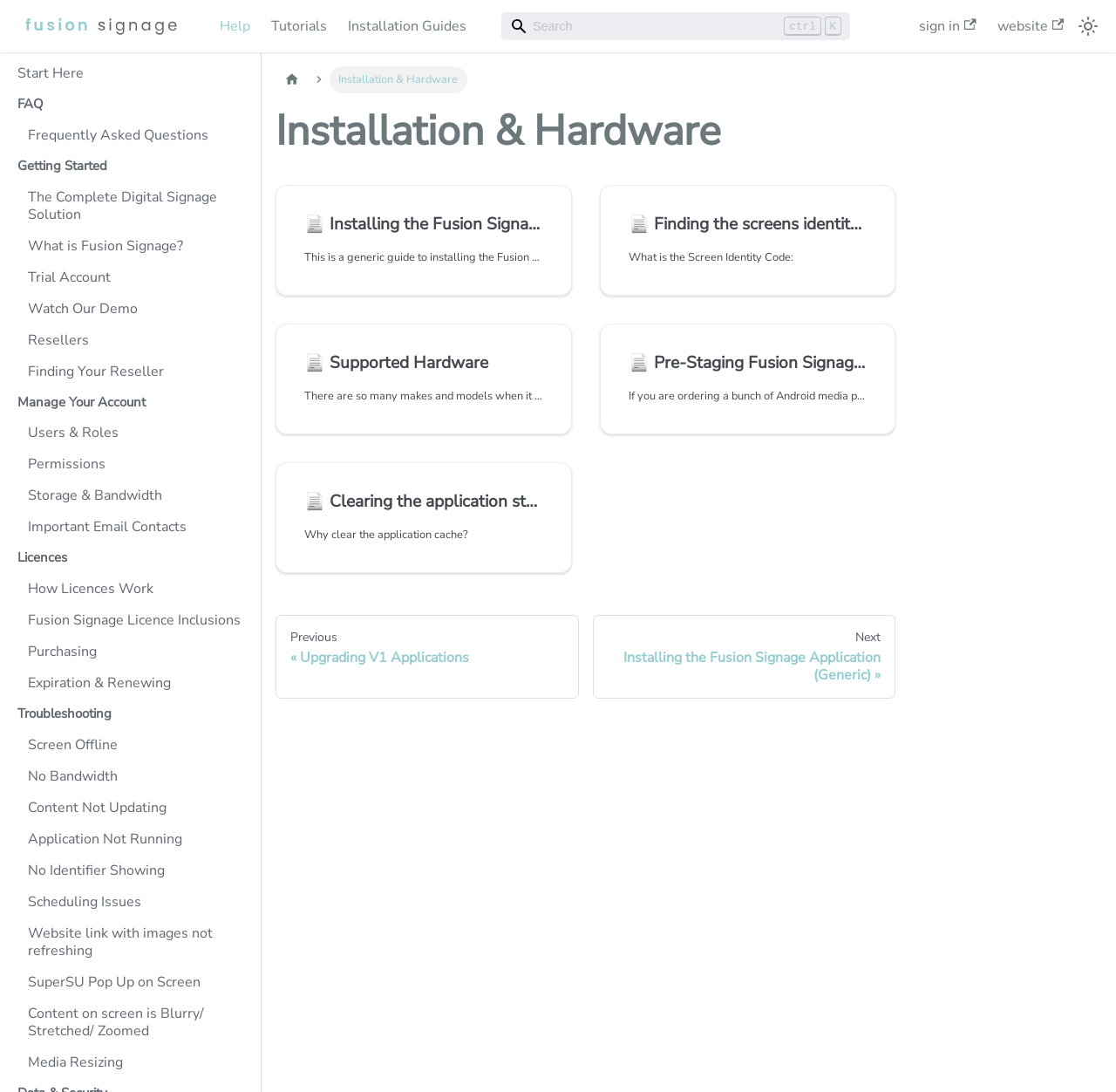Determine the bounding box coordinates of the area to click in order to meet this instruction: "Read the installation guide".

[0.247, 0.169, 0.512, 0.271]